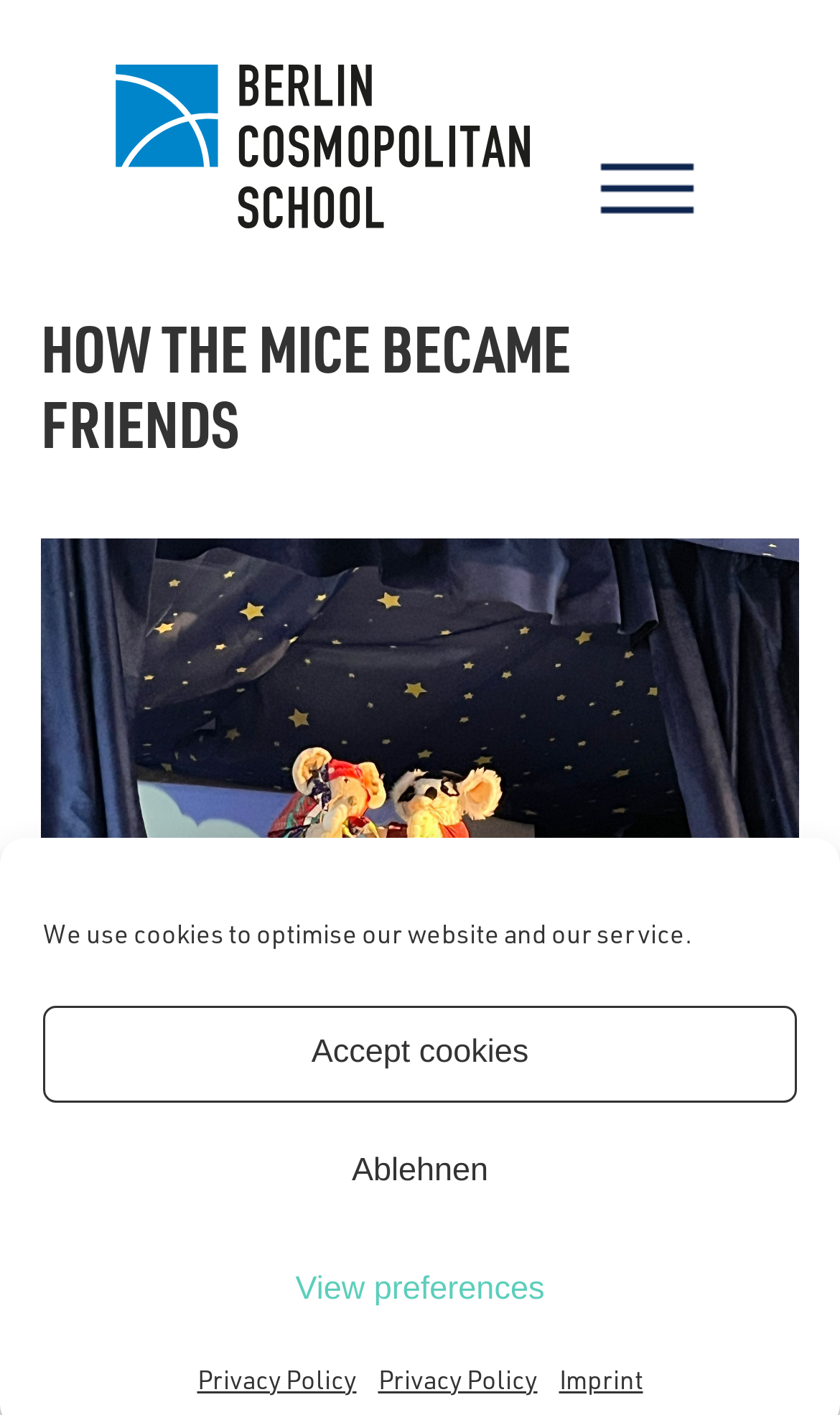Articulate a detailed summary of the webpage's content and design.

The webpage is about an event organized by the Berlin Cosmopolitan School, featuring a puppet theater play called "How the Mice Became Friends" in collaboration with the Islam in Germany Foundation. 

At the top of the page, there is a link to the Berlin Cosmopolitan School's main page. Below this link, the title "HOW THE MICE BECAME FRIENDS" is prominently displayed. 

To the right of the title, there is a large image that takes up most of the width of the page. The image is likely related to the puppet theater play. 

Below the image, there is a date "20th December, 2022" indicating when the event took place. 

At the very bottom of the page, there are three buttons to manage cookies: "Accept cookies", "Ablehnen" (which means "Reject" in German), and "View preferences". Above these buttons, there is a static text warning about the use of cookies on the website. 

On the bottom right corner, there are three links: two links to the "Privacy Policy" and one link to the "Imprint" page.